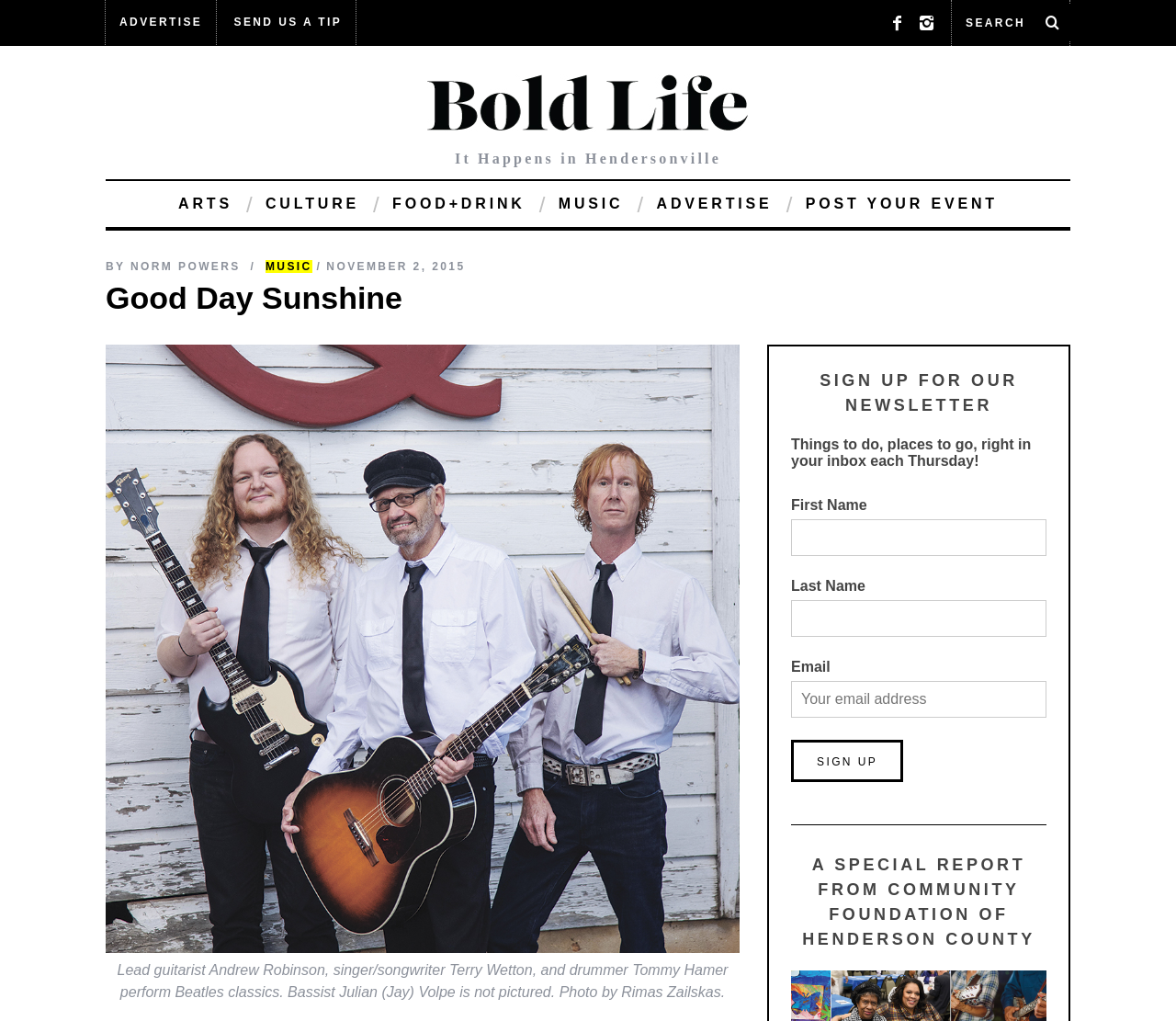Identify and extract the main heading from the webpage.

Good Day Sunshine